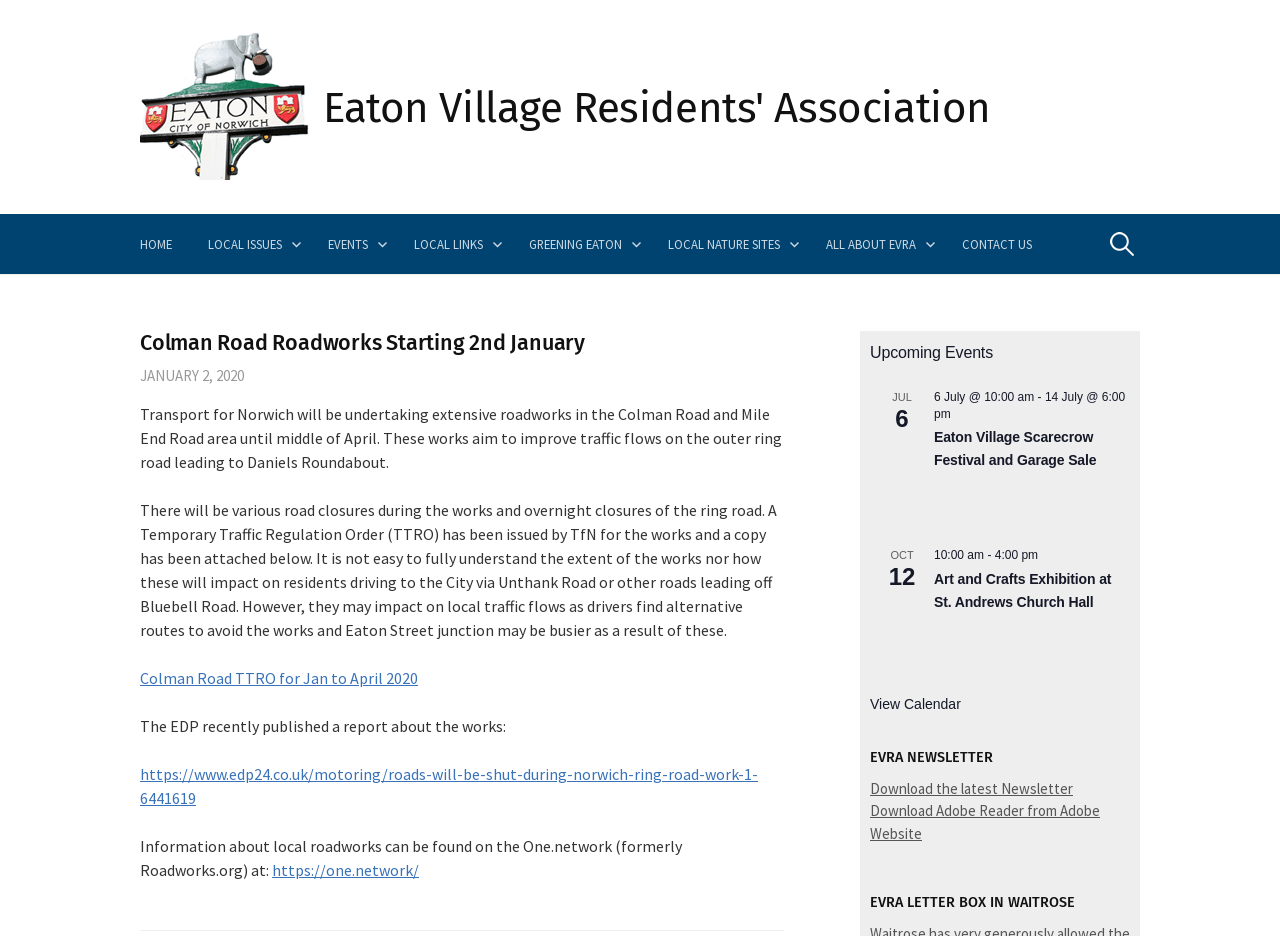Specify the bounding box coordinates for the region that must be clicked to perform the given instruction: "View Calendar".

[0.68, 0.744, 0.751, 0.762]